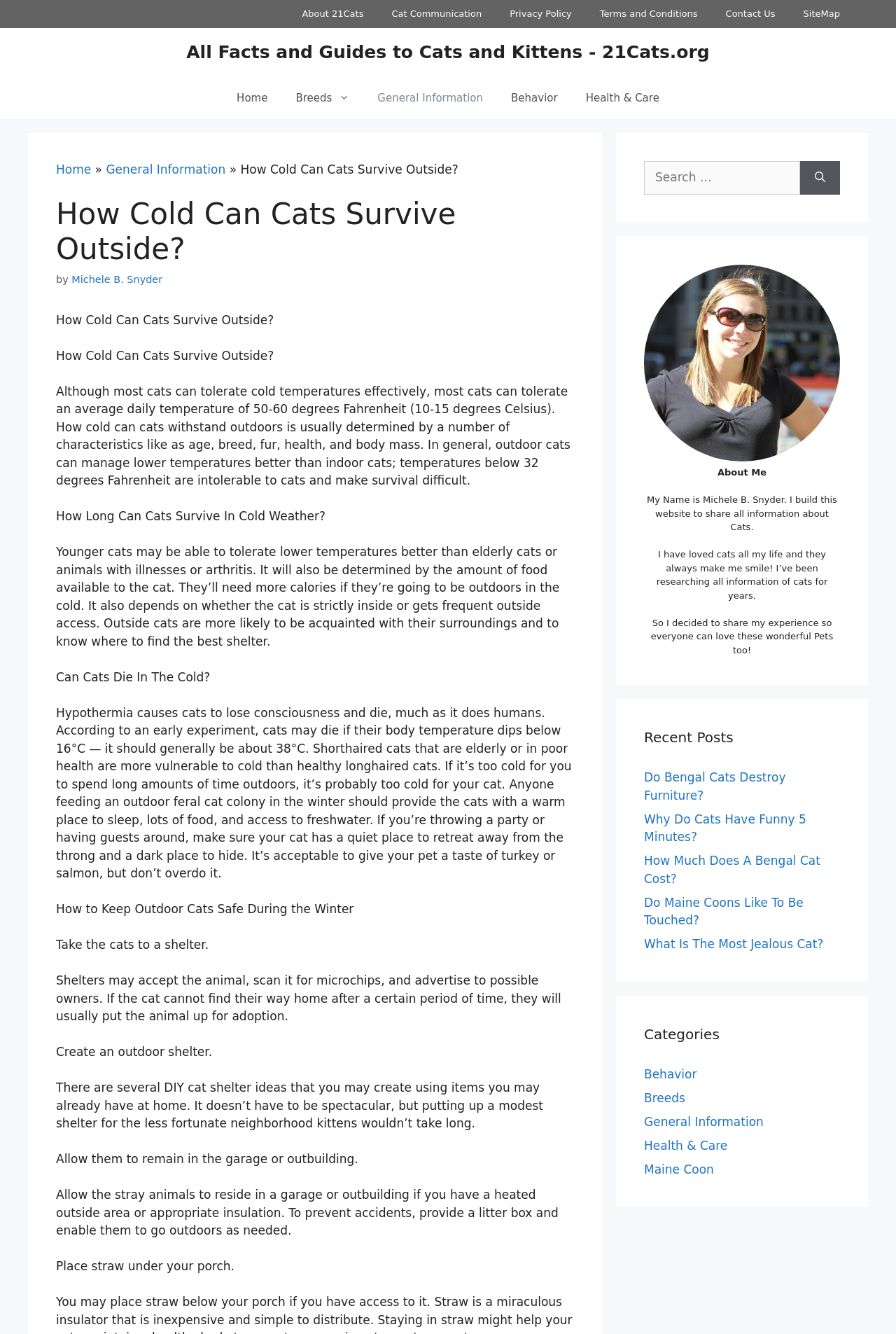Locate the bounding box coordinates of the area where you should click to accomplish the instruction: "Check the 'Recent Posts' section".

[0.719, 0.545, 0.938, 0.561]